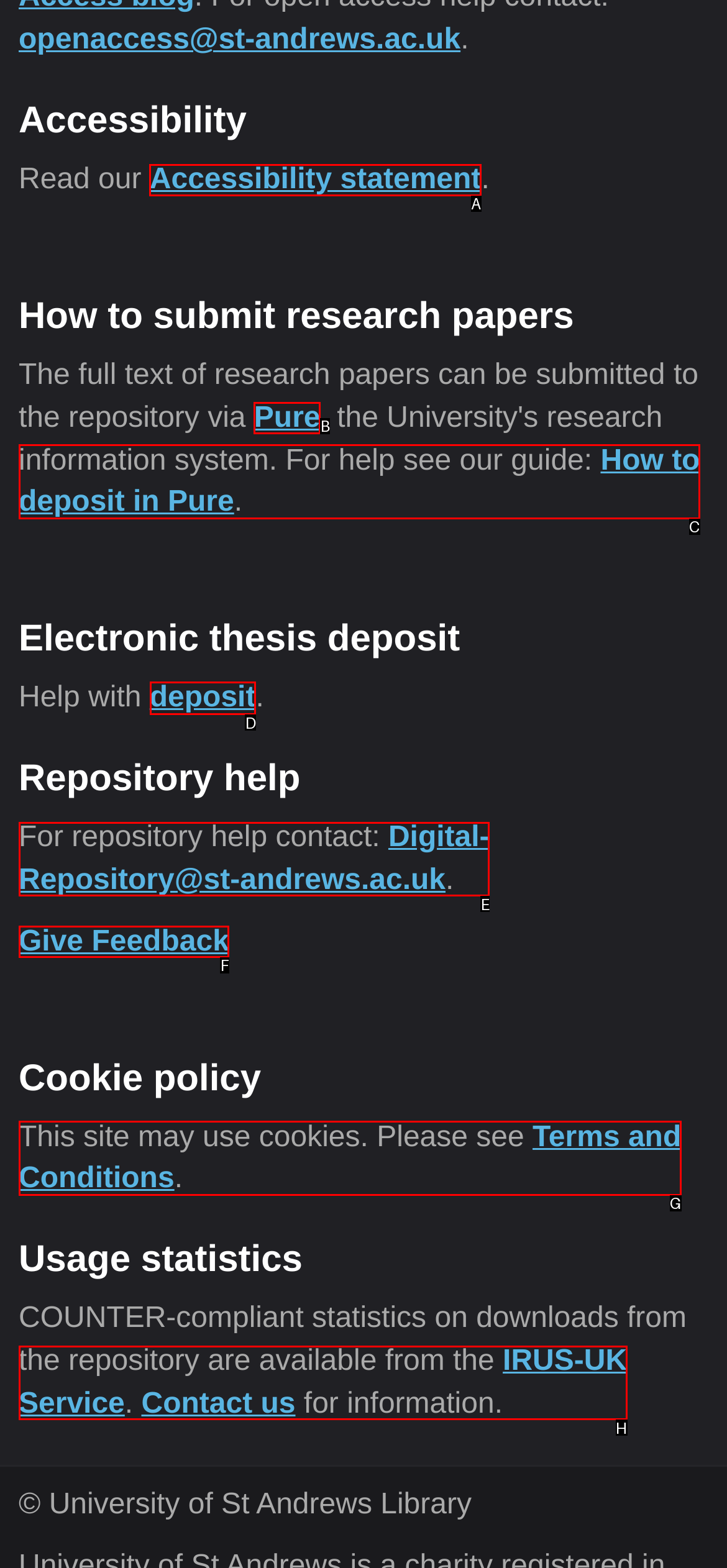Decide which UI element to click to accomplish the task: Get help with deposit
Respond with the corresponding option letter.

D